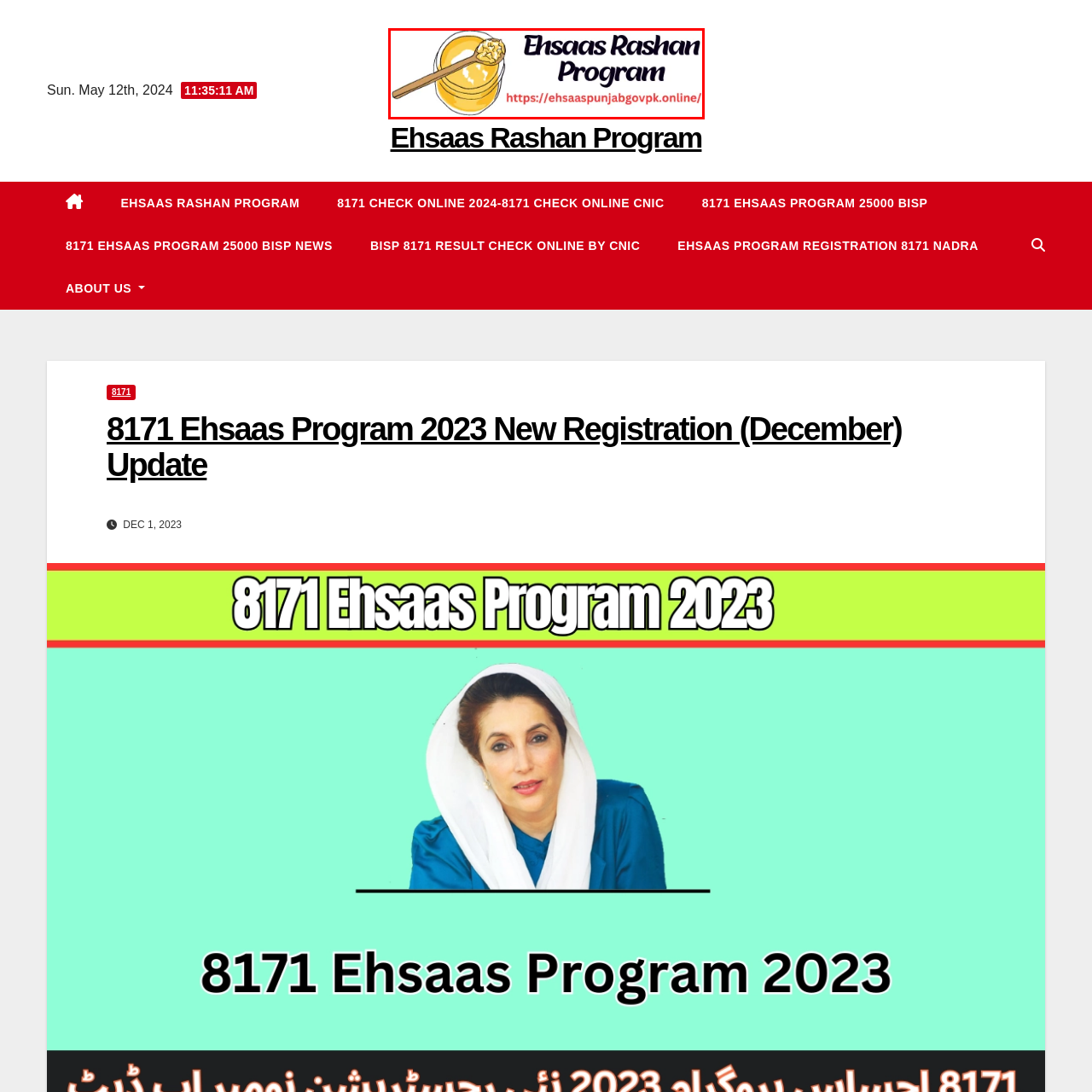Focus your attention on the image enclosed by the red boundary and provide a thorough answer to the question that follows, based on the image details: What is the broader initiative that the Ehsaas Rashan Program is part of?

The Ehsaas Rashan Program is part of Pakistan's broader social safety net initiatives, which aim to alleviate poverty and provide support to vulnerable populations.